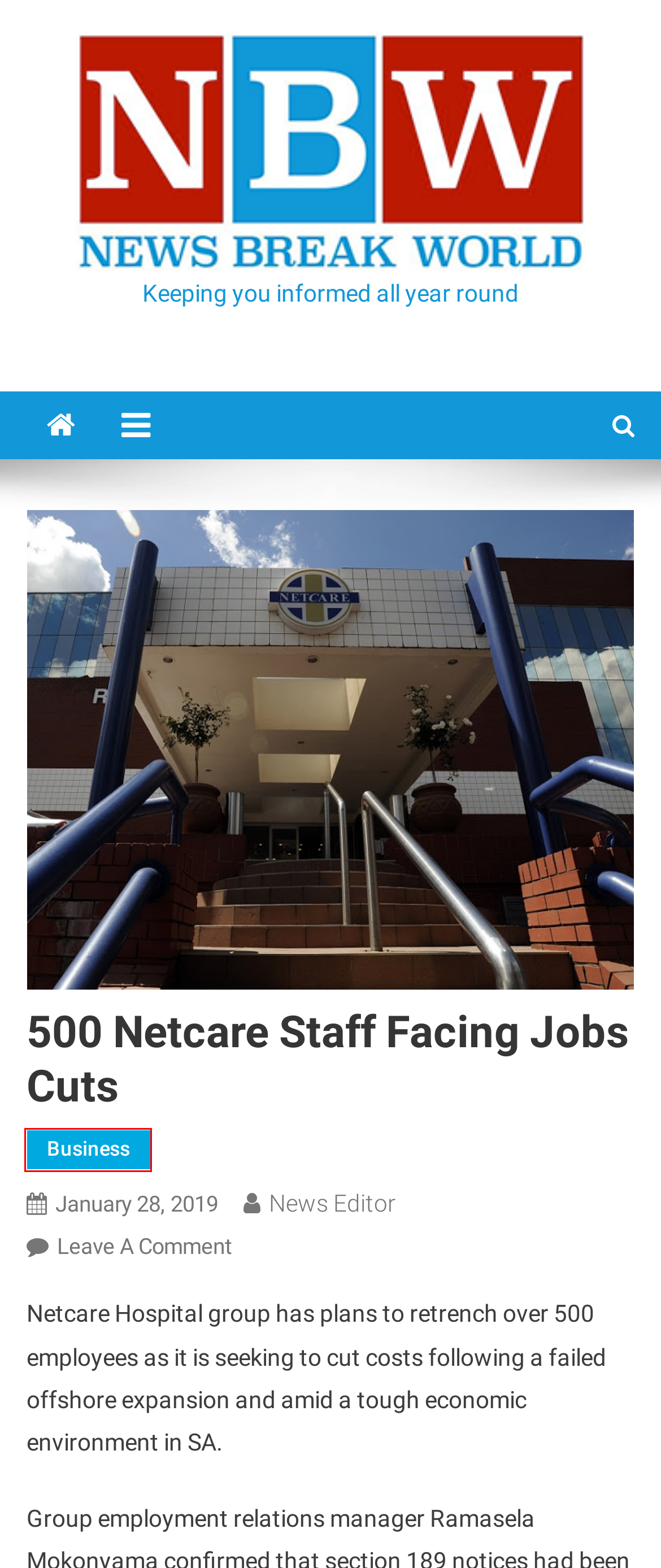Observe the screenshot of a webpage with a red bounding box highlighting an element. Choose the webpage description that accurately reflects the new page after the element within the bounding box is clicked. Here are the candidates:
A. LIVE FEED: #StateCaptureInquiry, January 28, 2019
B. Business
C. Signal Hill fire contained
D. Rand claws back losses on vaccine optimism
E. Mystery Themes- Free and Premium WordPress Themes
F. Keeping you informed all year round
G. Siemens Gamesa seals first wind farm project in Ethiopia
H. Sears aims to close up to 150 stores due to bankruptcy

B